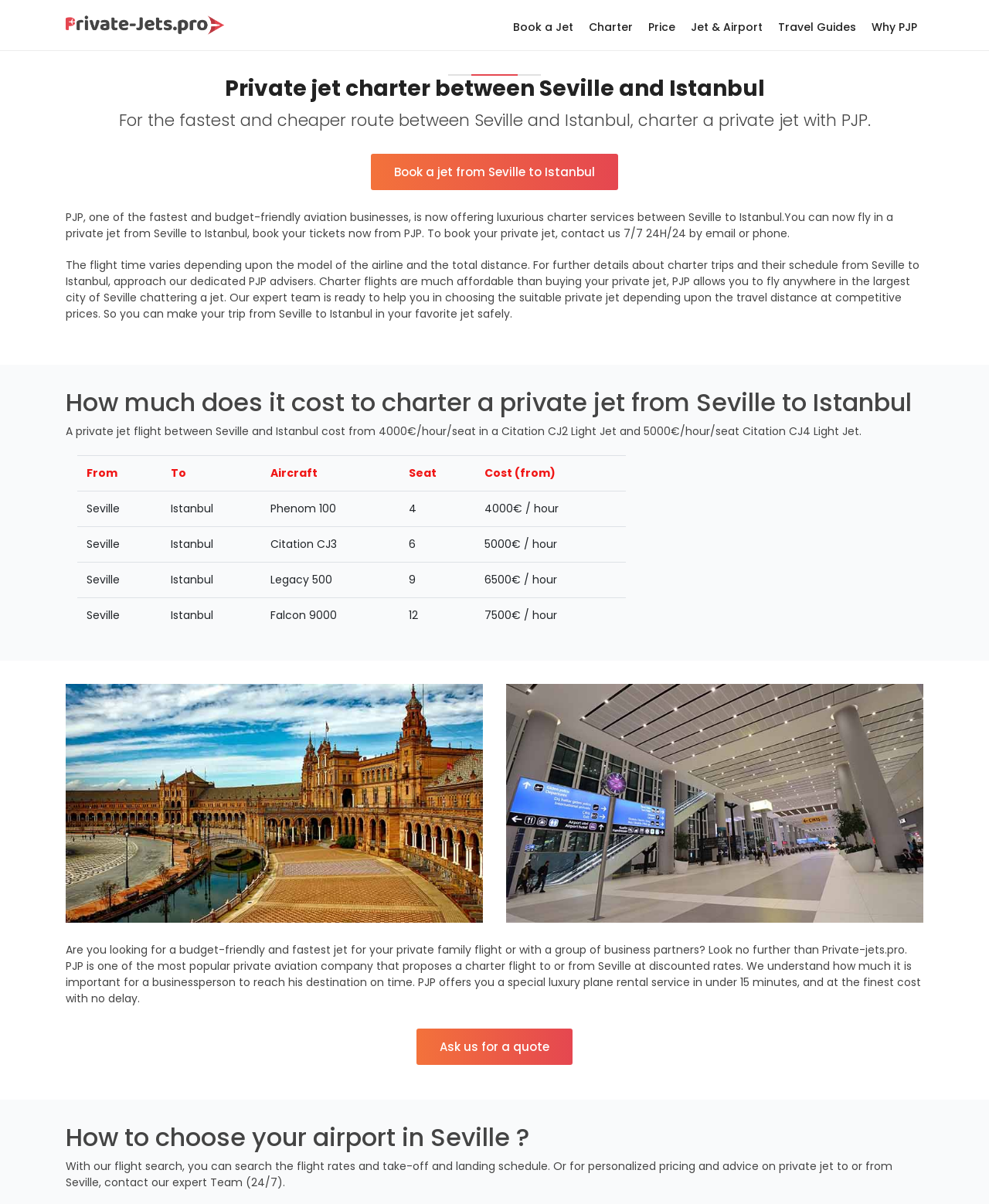Respond to the question below with a single word or phrase: How long does it take to get a quote for a private jet?

5 minutes